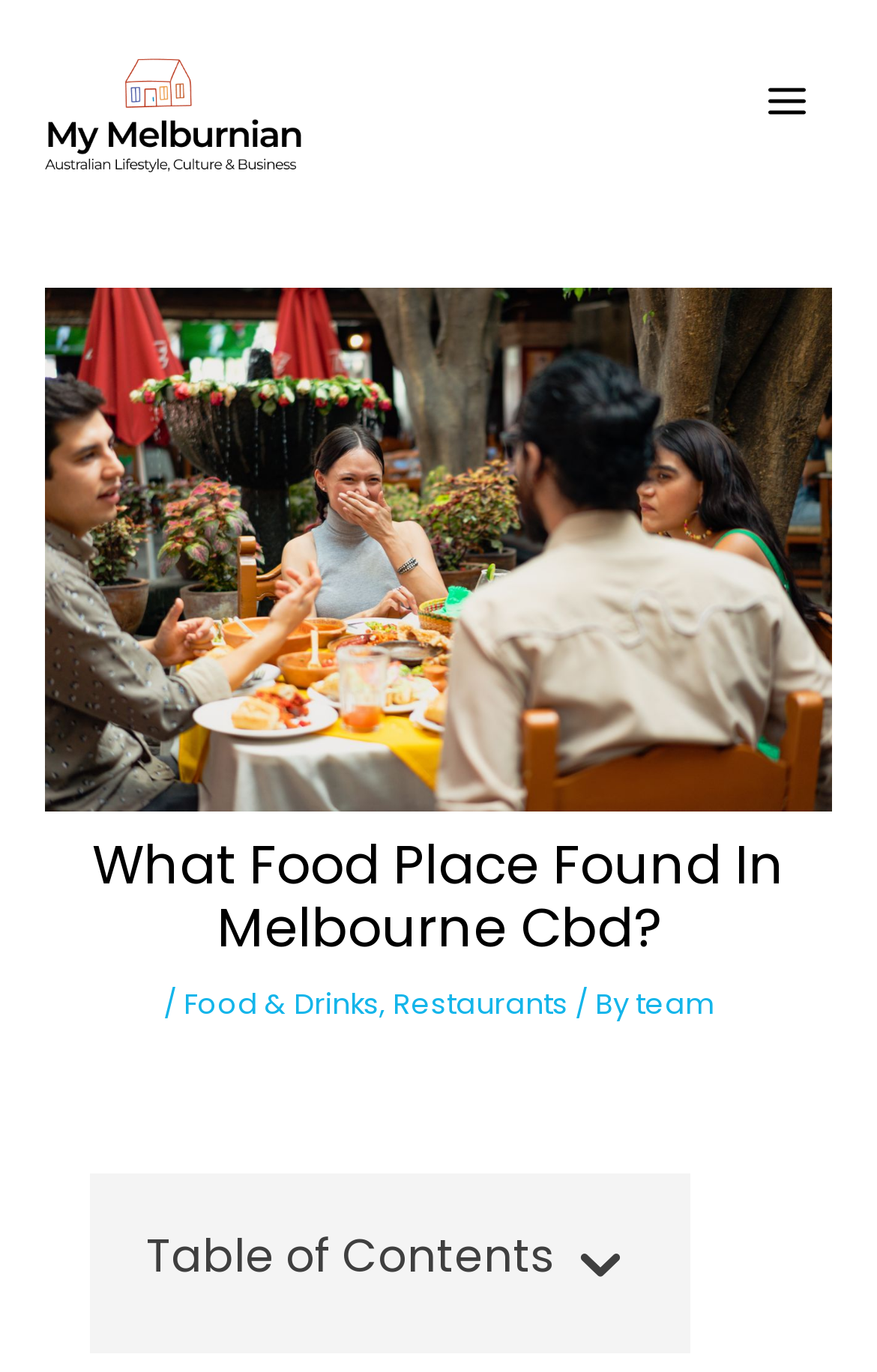Generate a thorough caption that explains the contents of the webpage.

The webpage appears to be a blog or article about food places in Melbourne's city centre. At the top left corner, there is a logo image with the text "logo my melburnian". Next to it, on the top right corner, there is a main menu button. 

Below the logo, there is a large header section that spans the entire width of the page. Within this section, there is a prominent image related to food places, taking up most of the space. Above the image, the title "What Food Place Found In Melbourne Cbd?" is displayed in a heading format. 

To the right of the title, there is a series of links and static text, forming a navigation menu. The links include "Food & Drinks", "Restaurants", and "team", separated by commas and a forward slash. 

Further down the page, there is a section with the title "Table of Contents", which suggests that the article may be divided into sections or categories.